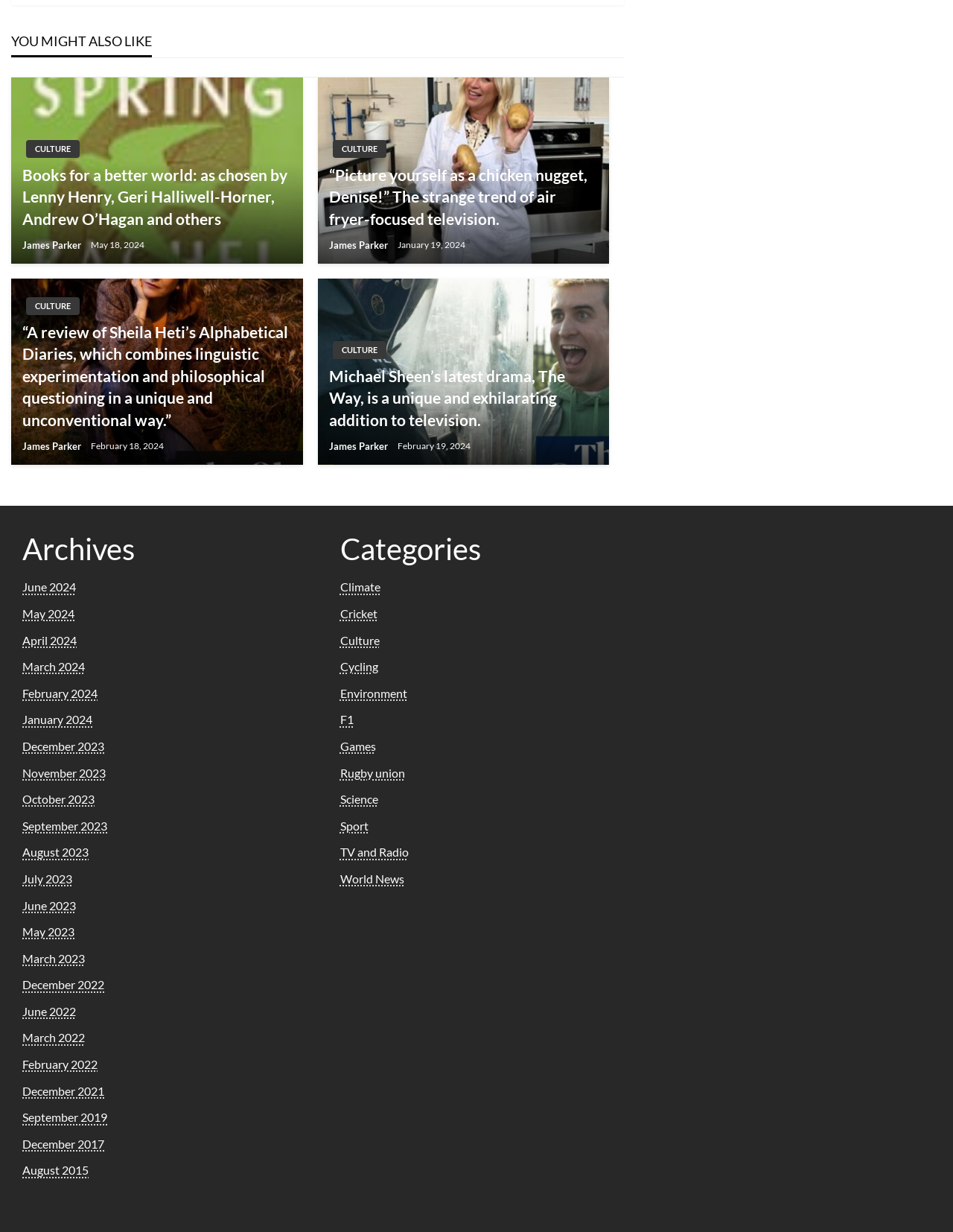Provide a single word or phrase to answer the given question: 
Who wrote the article 'A review of Sheila Heti’s Alphabetical Diaries, which combines linguistic experimentation and philosophical questioning in a unique and unconventional way.'?

James Parker